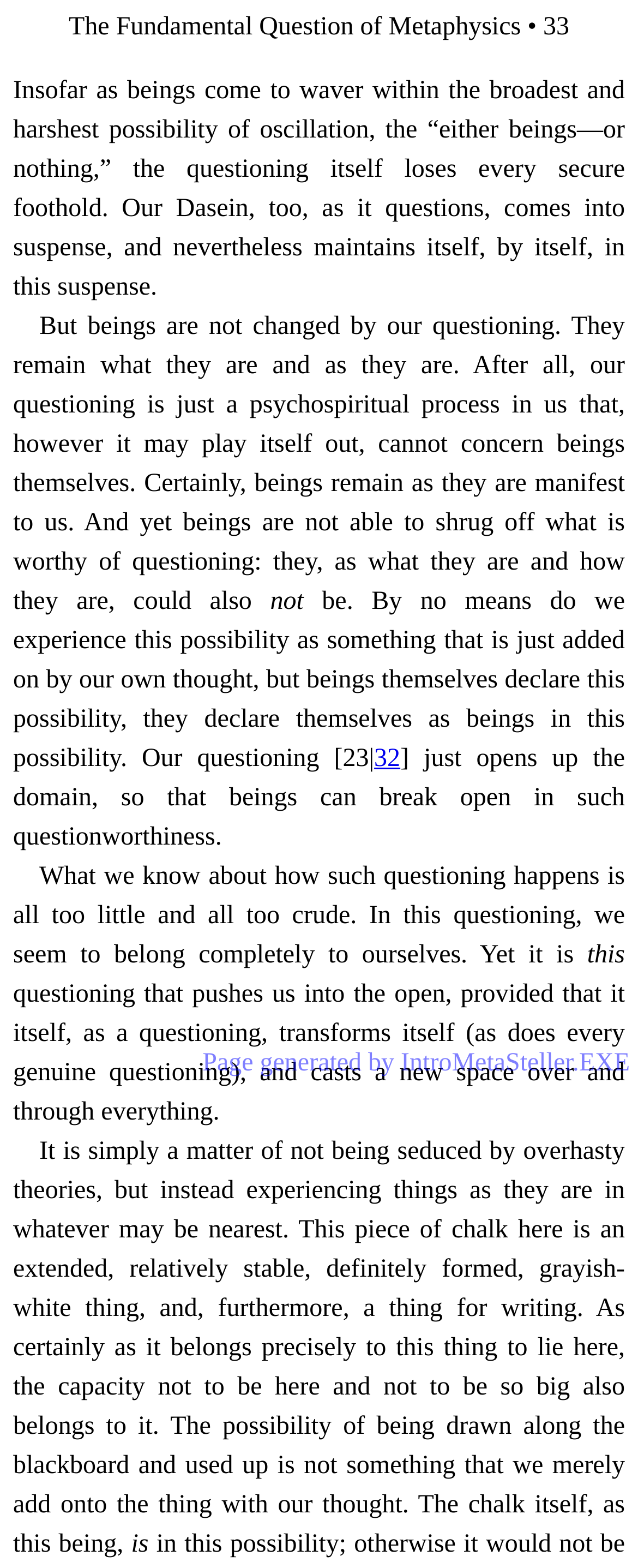What is the page number of this text?
Your answer should be a single word or phrase derived from the screenshot.

33